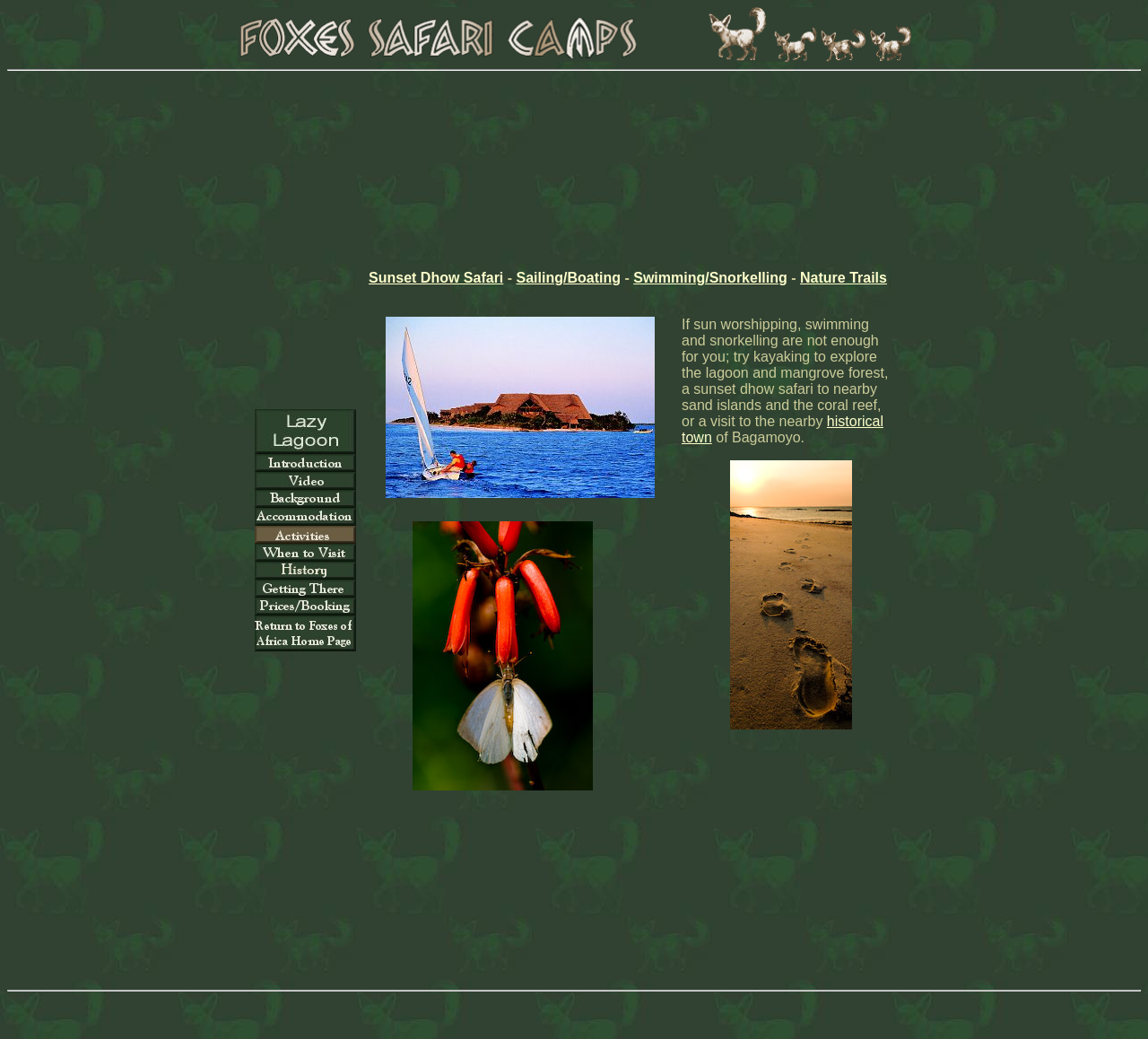What is the location of the historical town mentioned?
Answer with a single word or phrase by referring to the visual content.

Bagamoyo